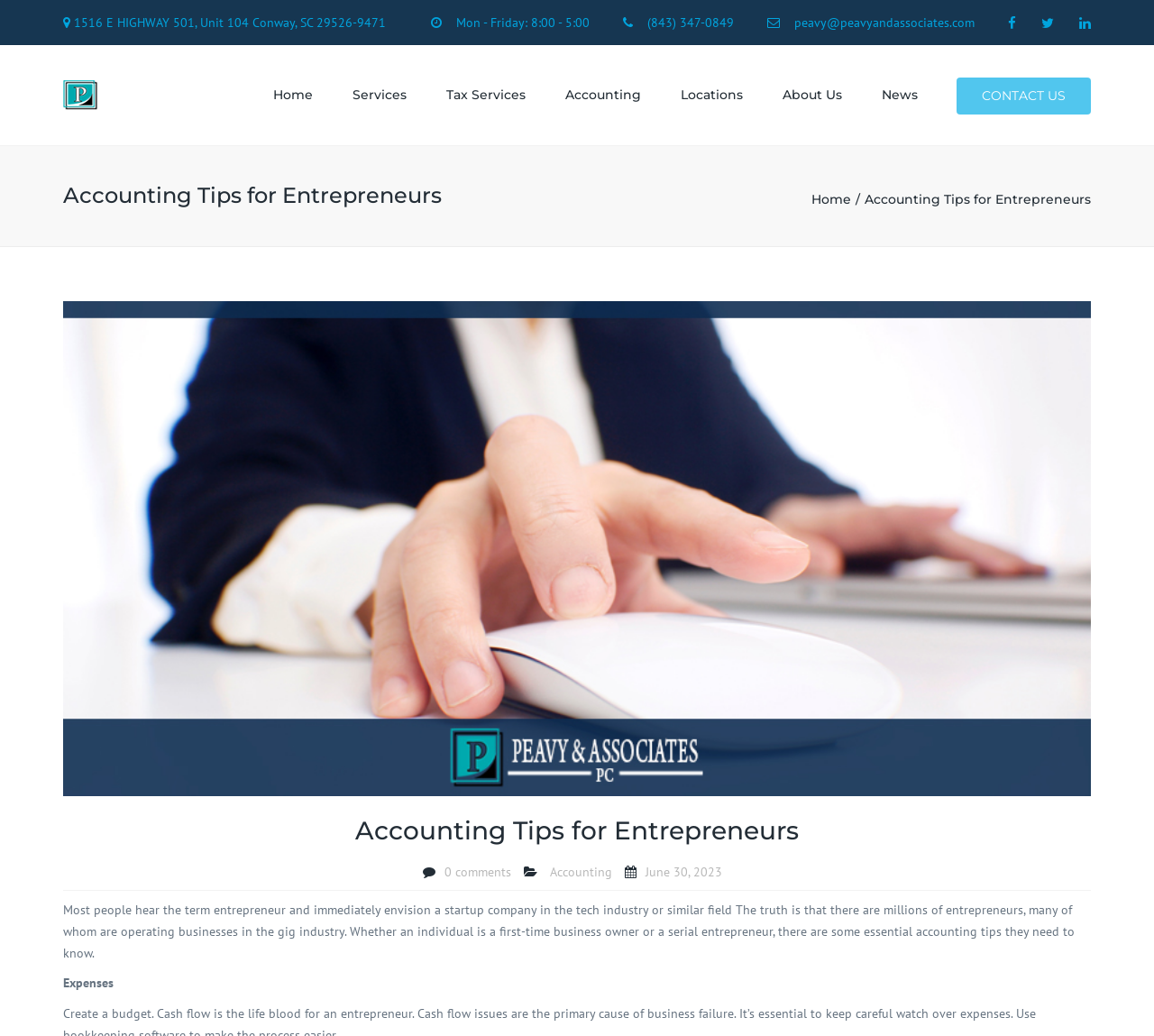Respond to the question below with a concise word or phrase:
What is the date of the article on this webpage?

June 30, 2023